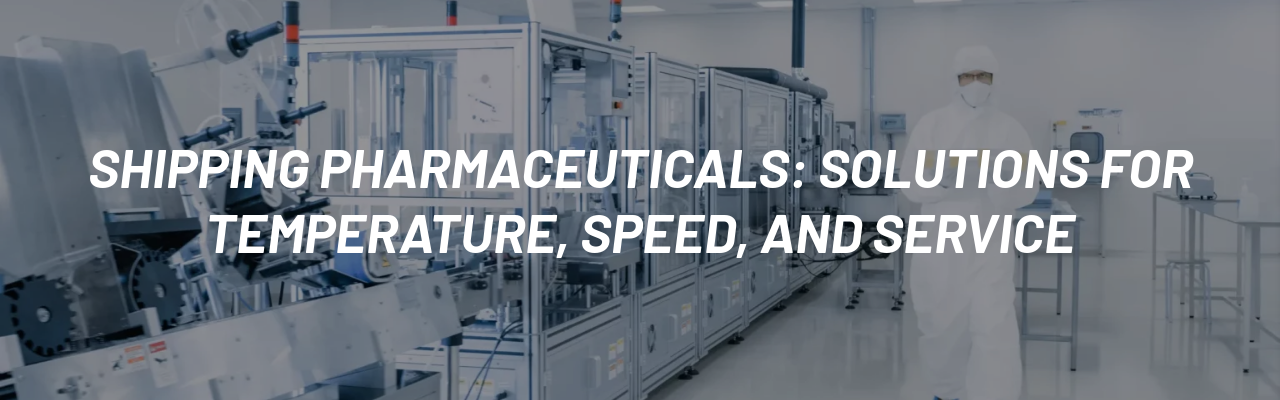What is the purpose of the automated systems?
Based on the image, provide your answer in one word or phrase.

Precise and reliable transportation